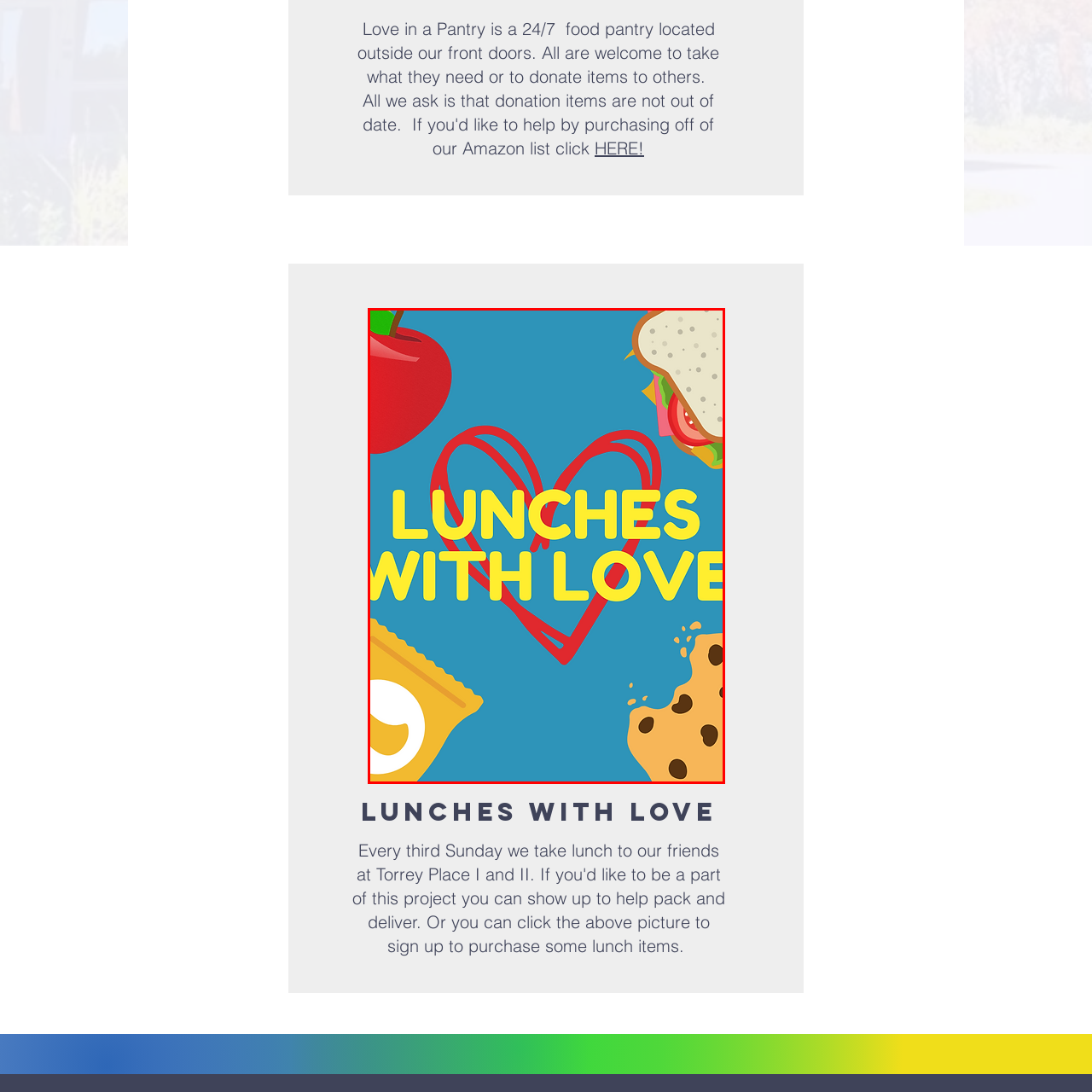Write a comprehensive caption detailing the image within the red boundary.

The image features a vibrant and engaging design for "Lunches with Love," a food initiative aimed at providing nutritious meals. Set against a bright blue background, the centerpiece of the image displays the bold, playful text "LUNCHES WITH LOVE" in a friendly yellow font. Surrounding the text are delightful illustrations, including a fresh red apple, a colorful sandwich, a cheerful cookie, and a gold snack bag. These elements symbolize the kindness and care that the program offers to the community, highlighting accessibility to healthy meals. This visual representation fosters warmth and inclusivity, inviting everyone to participate in and support the cause.